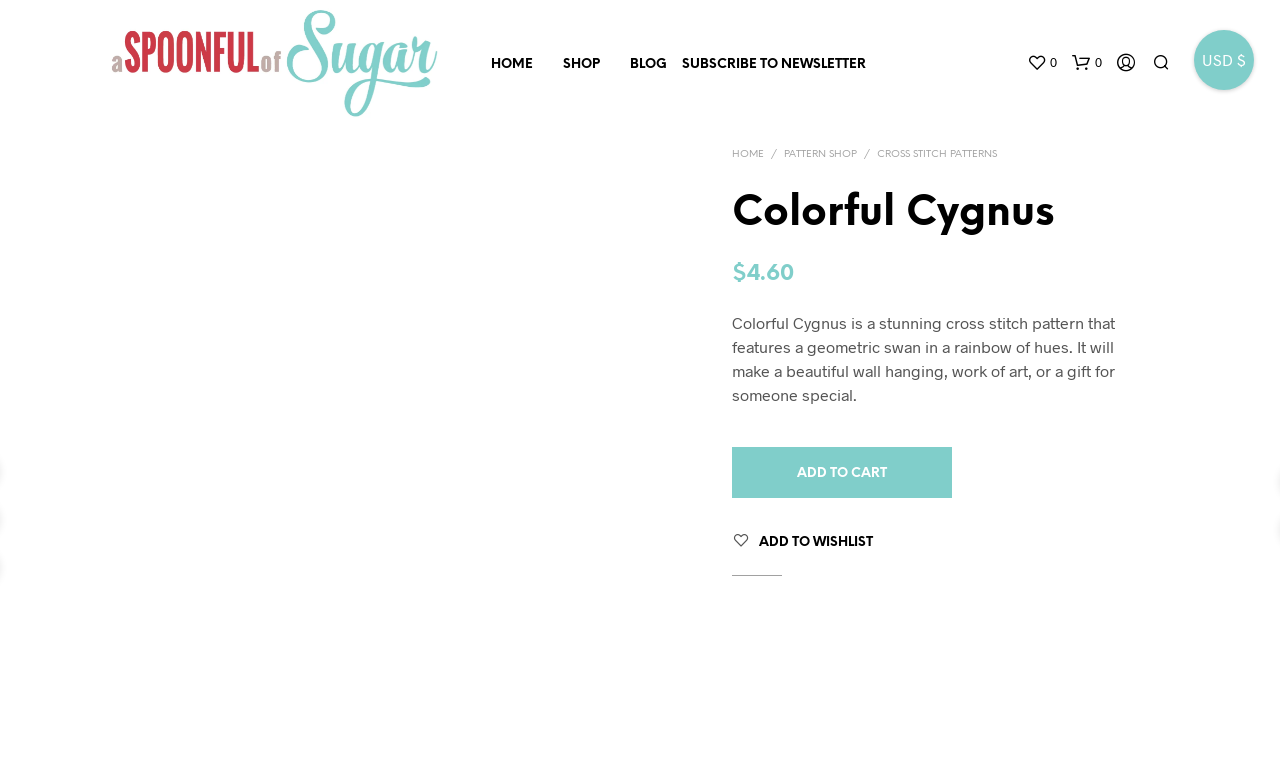Identify the bounding box coordinates of the clickable section necessary to follow the following instruction: "view shopping cart". The coordinates should be presented as four float numbers from 0 to 1, i.e., [left, top, right, bottom].

[0.838, 0.069, 0.861, 0.095]